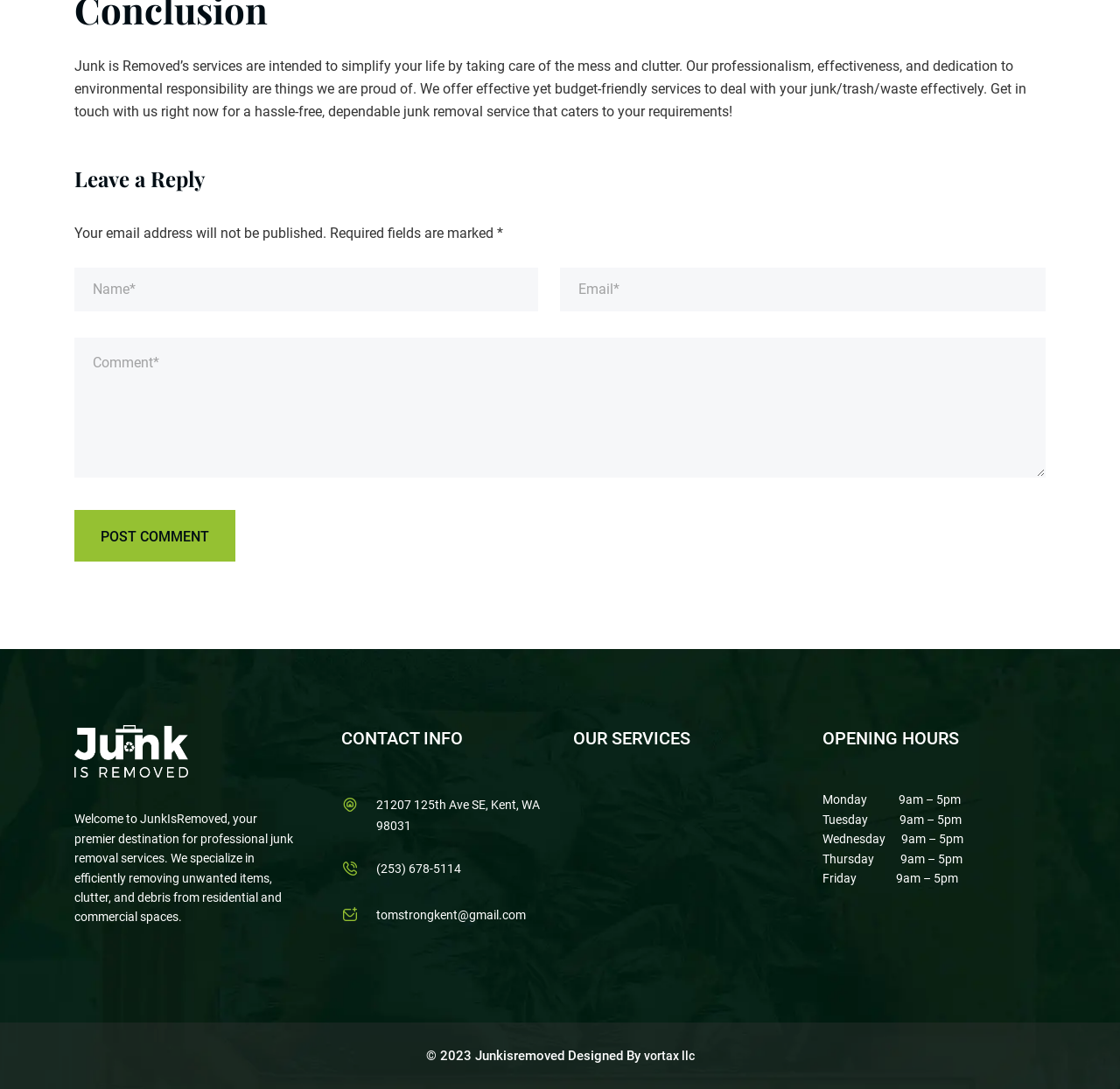What is the company's email address?
Based on the screenshot, respond with a single word or phrase.

tomstrongkent@gmail.com